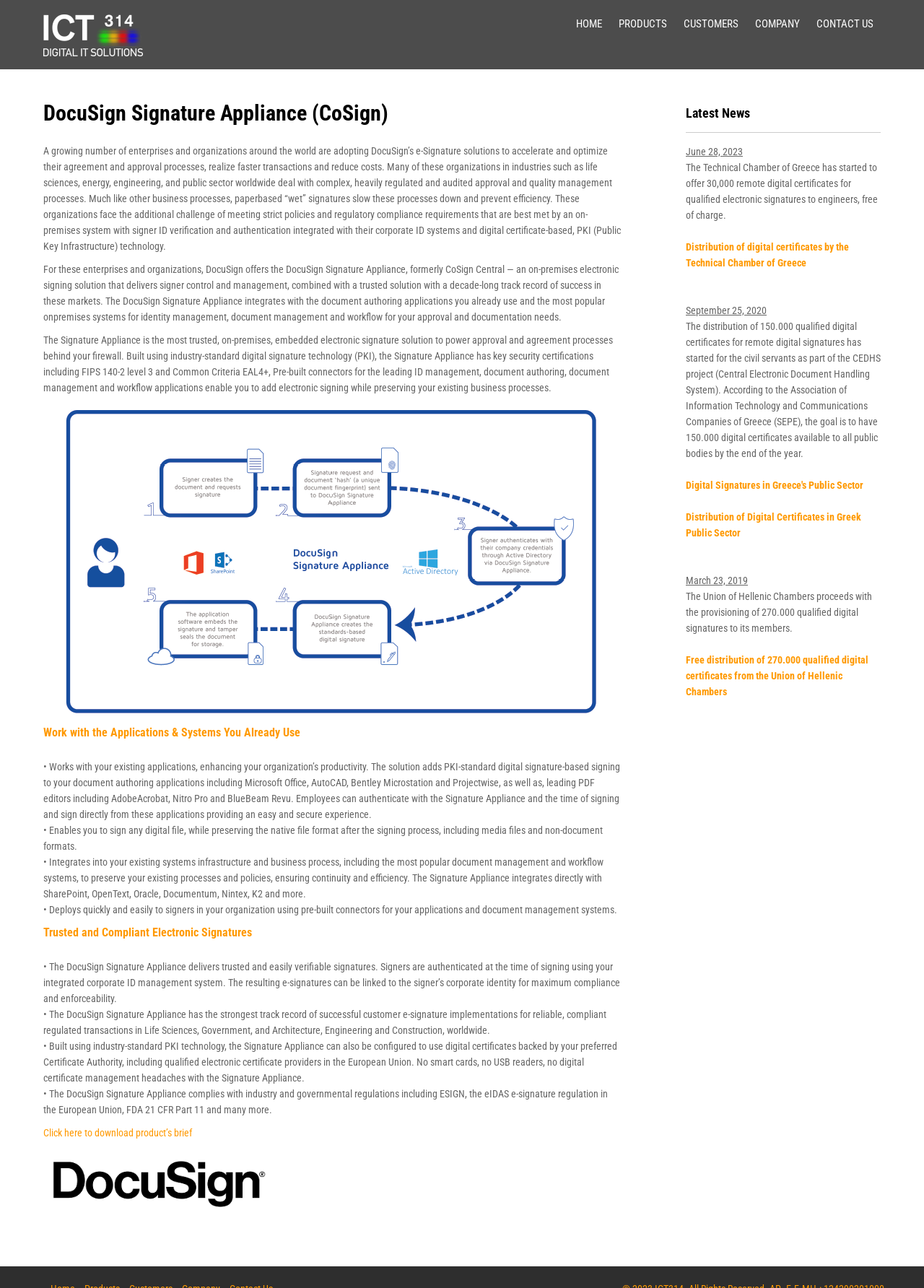Based on the element description "Contact Us", predict the bounding box coordinates of the UI element.

[0.876, 0.01, 0.953, 0.027]